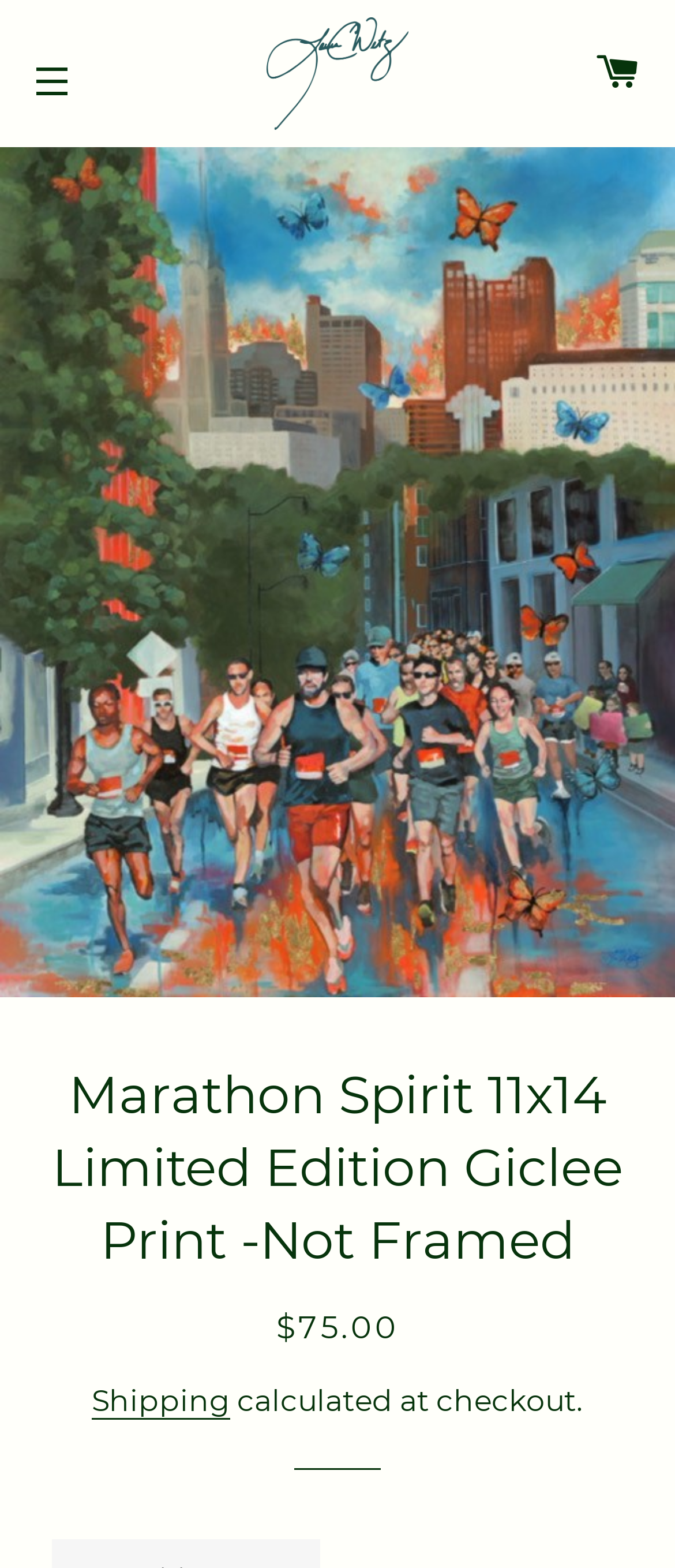What is the price of the print? From the image, respond with a single word or brief phrase.

$75.00